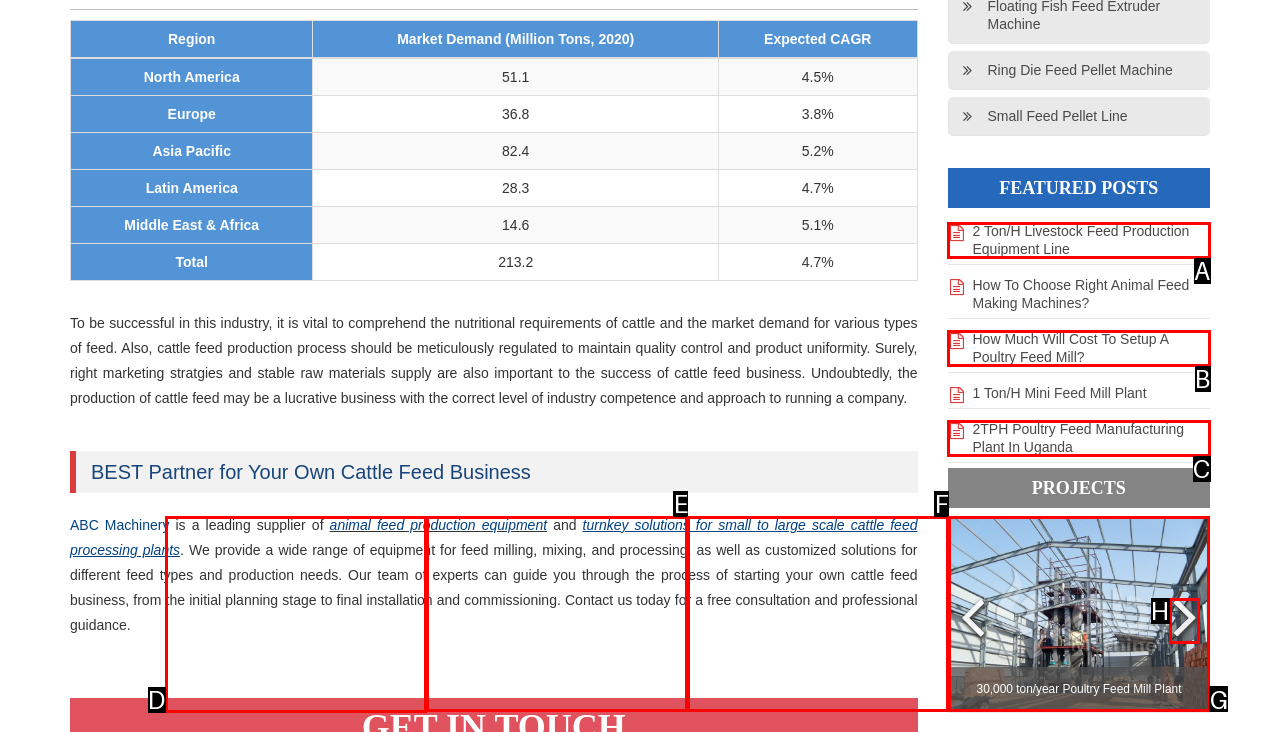Point out the letter of the HTML element you should click on to execute the task: View the 2TPH Poultry Feed Manufacturing Plant in Uganda project
Reply with the letter from the given options.

D